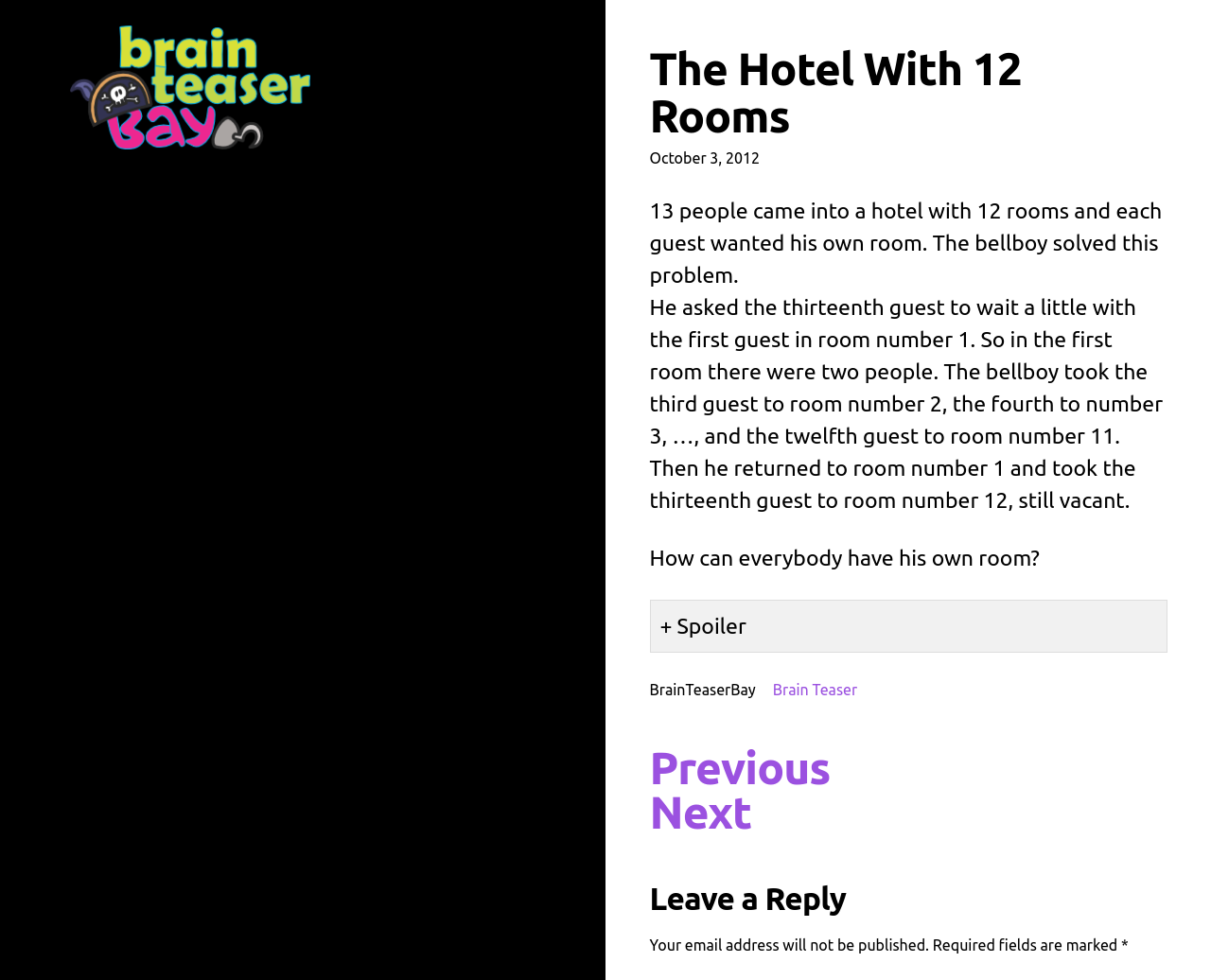Summarize the contents and layout of the webpage in detail.

The webpage is about a brain teaser, specifically a puzzle involving a hotel with 12 rooms and 13 guests. At the top left of the page, there is a link and an image, both labeled "Brain Teaser Bay". Below this, there is a heading that reads "The Hotel With 12 Rooms". 

To the right of the heading, there is a timestamp indicating that the puzzle was posted on October 3, 2012. Below the heading, there is a paragraph that sets up the puzzle, explaining that 13 people came into a hotel with 12 rooms and each guest wanted their own room. The bellboy solved this problem, but the solution is not immediately revealed.

The next paragraph explains the bellboy's solution, which involves asking the thirteenth guest to wait and then assigning the guests to rooms in a specific order. This is followed by a question, "How can everybody have his own room?", which is likely meant to prompt the reader to think about the solution.

Below this, there is a "Spoiler" label, indicating that the solution to the puzzle is about to be revealed. The solution is not explicitly stated, but it is likely contained in the text that follows. There are also links to "Brain Teaser" and "Previous" and "Next" puzzles.

At the bottom of the page, there is a section labeled "Leave a Reply", which suggests that readers can comment on the puzzle. There are also some notes about commenting, including a reminder that email addresses will not be published and a note about required fields.